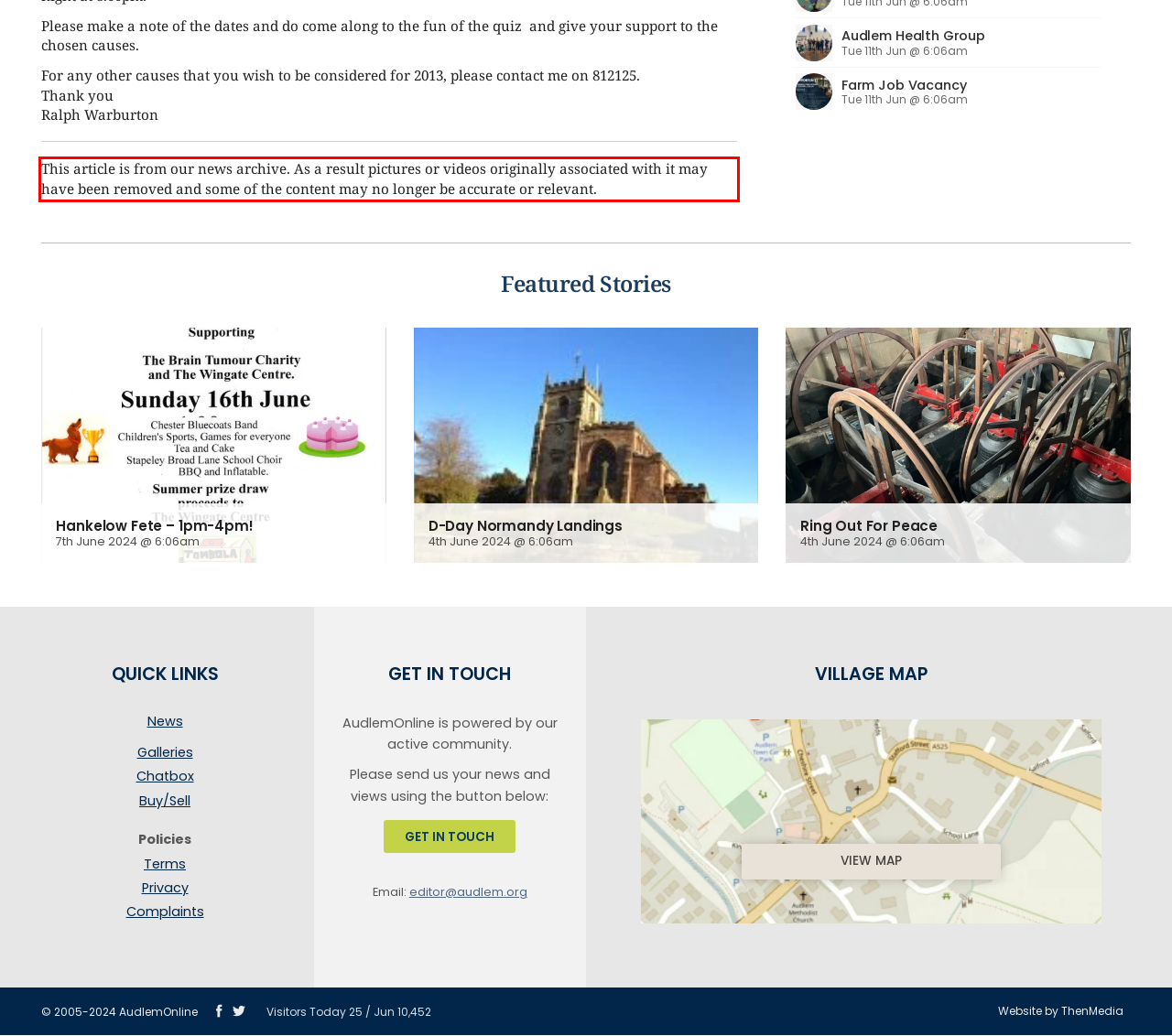Given a screenshot of a webpage, locate the red bounding box and extract the text it encloses.

This article is from our news archive. As a result pictures or videos originally associated with it may have been removed and some of the content may no longer be accurate or relevant.